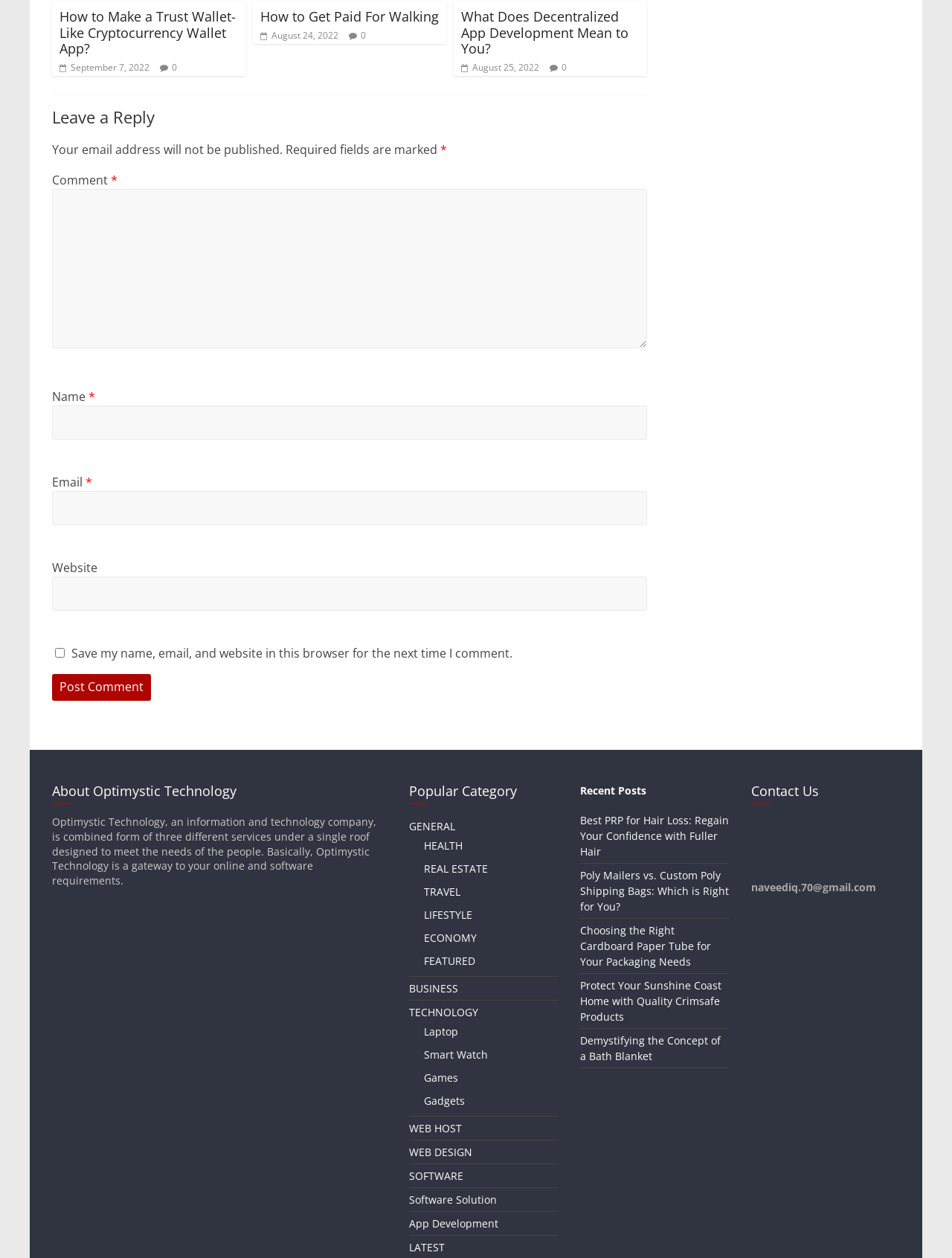Bounding box coordinates are specified in the format (top-left x, top-left y, bottom-right x, bottom-right y). All values are floating point numbers bounded between 0 and 1. Please provide the bounding box coordinate of the region this sentence describes: parent_node: Email * aria-describedby="email-notes" name="email"

[0.055, 0.39, 0.68, 0.417]